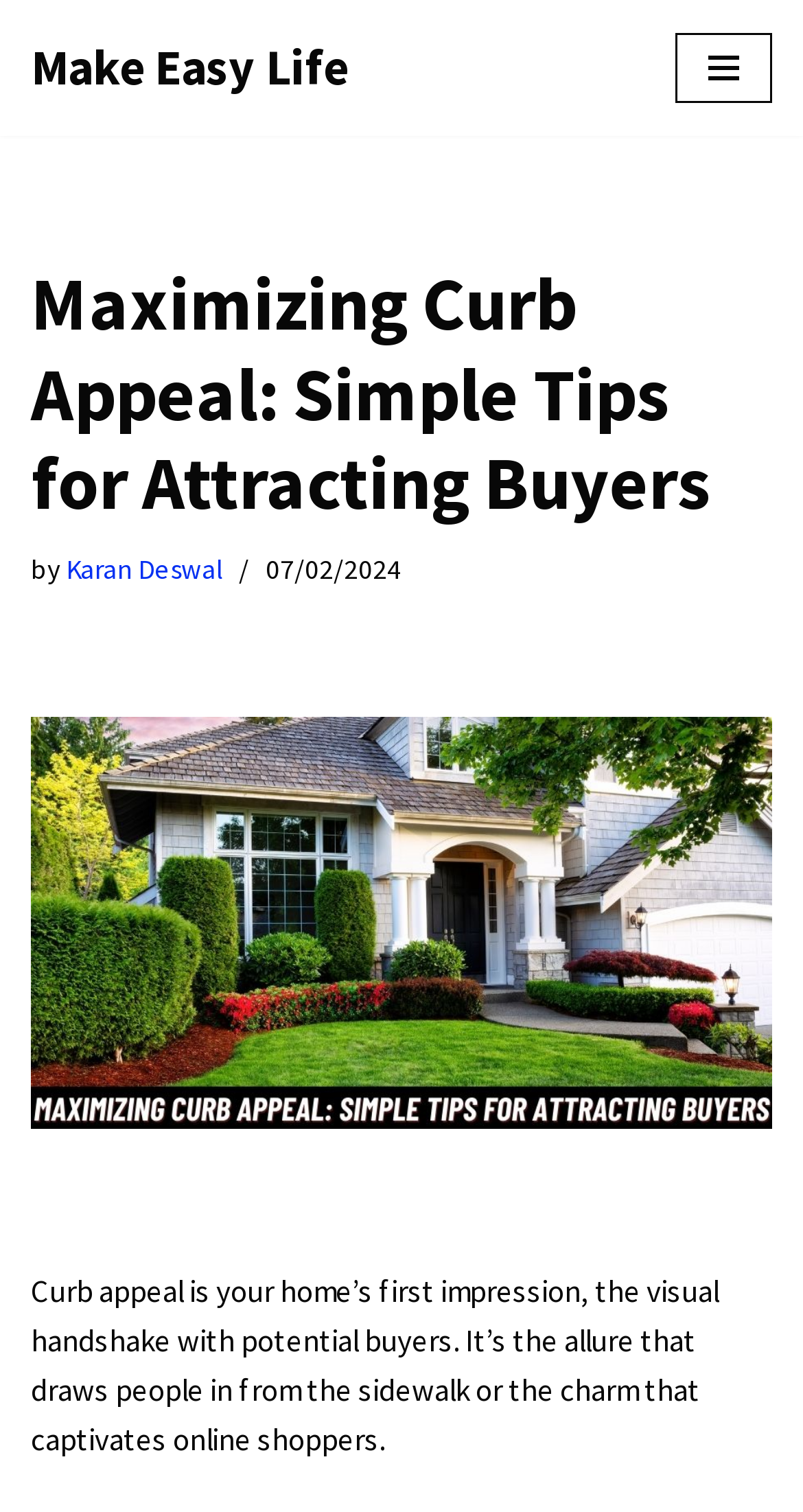Determine the bounding box for the UI element as described: "Skip to content". The coordinates should be represented as four float numbers between 0 and 1, formatted as [left, top, right, bottom].

[0.0, 0.044, 0.077, 0.071]